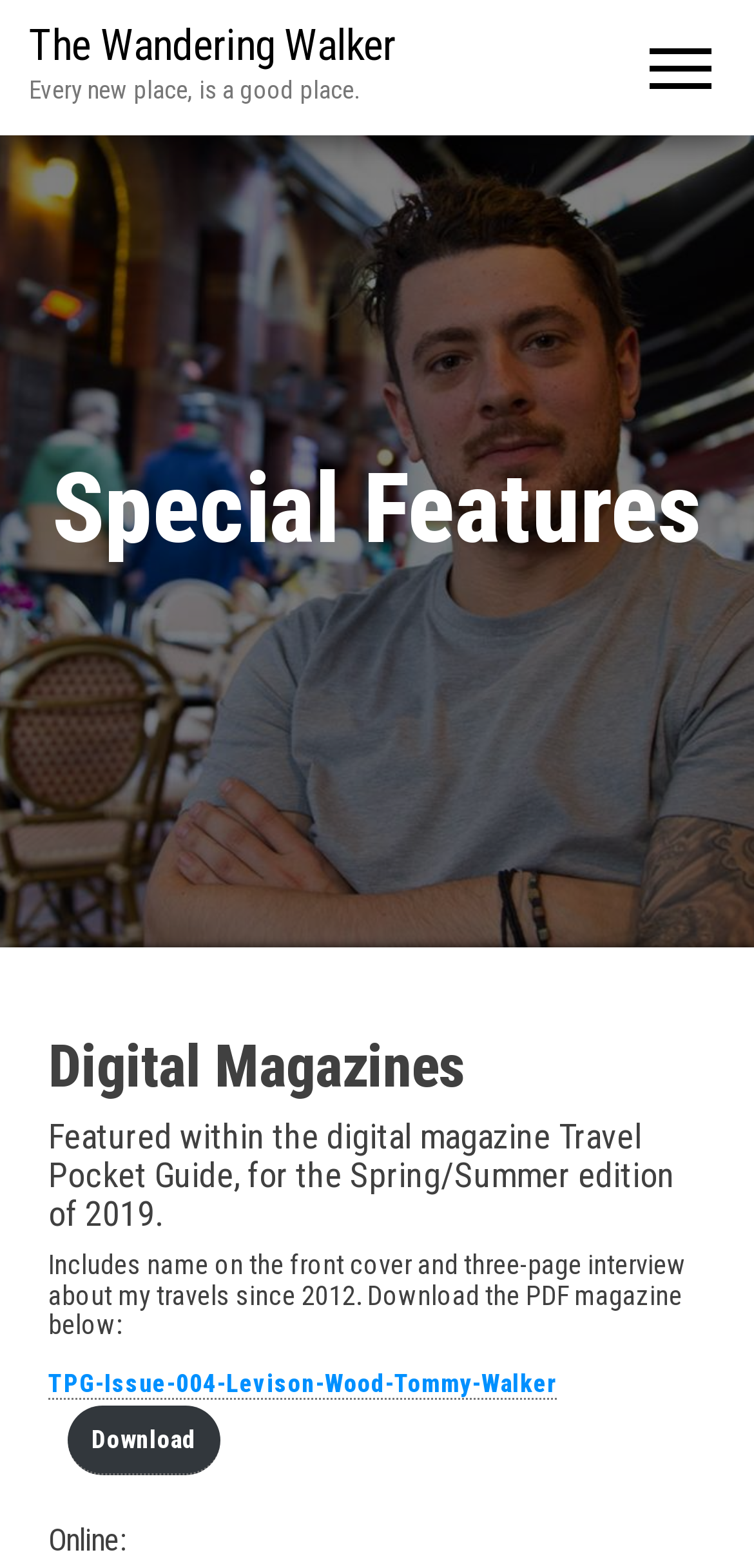Describe all the key features and sections of the webpage thoroughly.

The webpage is about the special features of "The Wandering Walker". At the top, there is a link to "The Wandering Walker" and a quote "Every new place, is a good place." Below the quote, there is a heading "Special Features" that spans almost the entire width of the page. 

Under the "Special Features" heading, there are several subheadings and links related to digital magazines. The first subheading is "Digital Magazines", followed by a description of being featured in the digital magazine Travel Pocket Guide for the Spring/Summer edition of 2019. This description is further elaborated, mentioning that it includes the name on the front cover and a three-page interview about travels since 2012. 

To the right of this description, there are two links: "TPG-Issue-004-Levison-Wood-Tommy-Walker" and "Download", which are likely related to downloading the PDF magazine. Below these links, there is a label "Online:" at the bottom of the page.